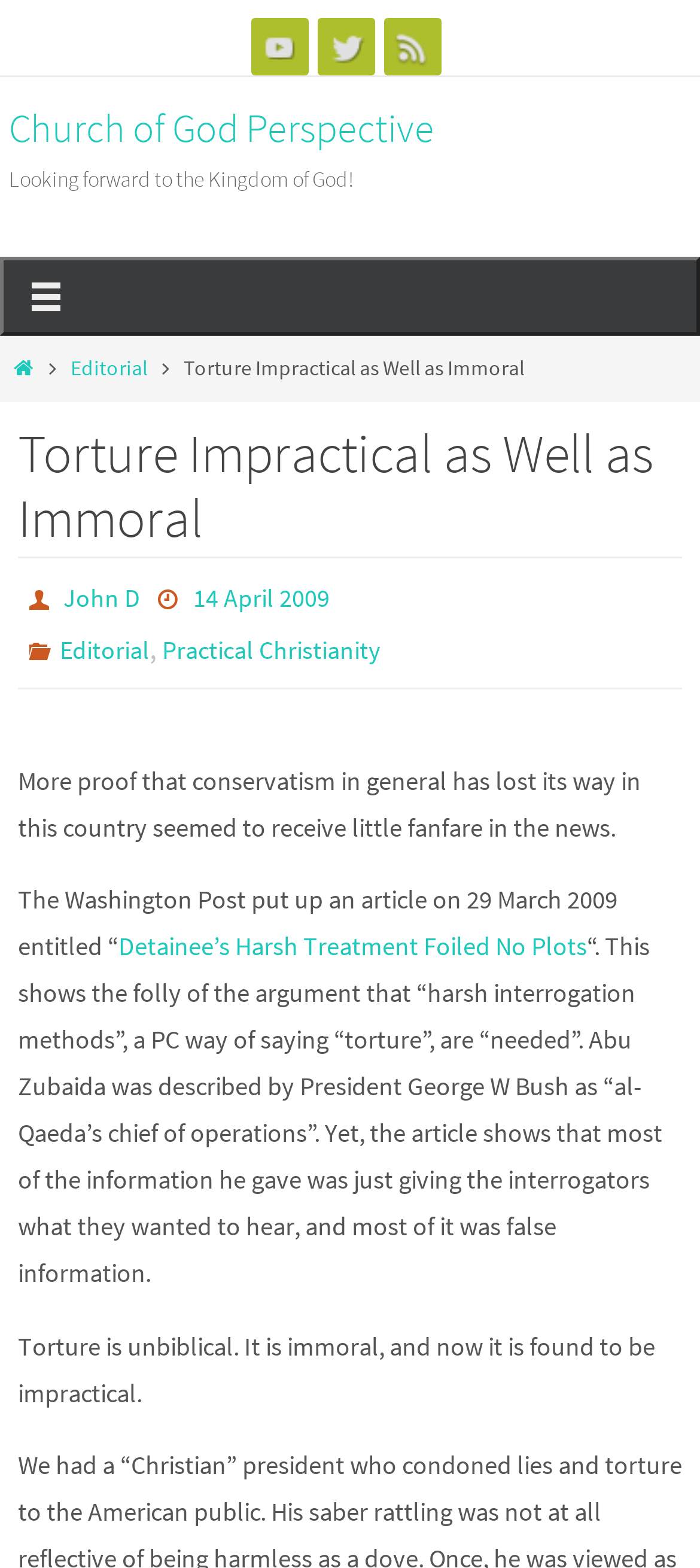What is the name of the newspaper mentioned in the article?
Make sure to answer the question with a detailed and comprehensive explanation.

The name of the newspaper mentioned in the article can be found by reading the text, which mentions 'The Washington Post' as the source of an article entitled 'Detainee’s Harsh Treatment Foiled No Plots'.